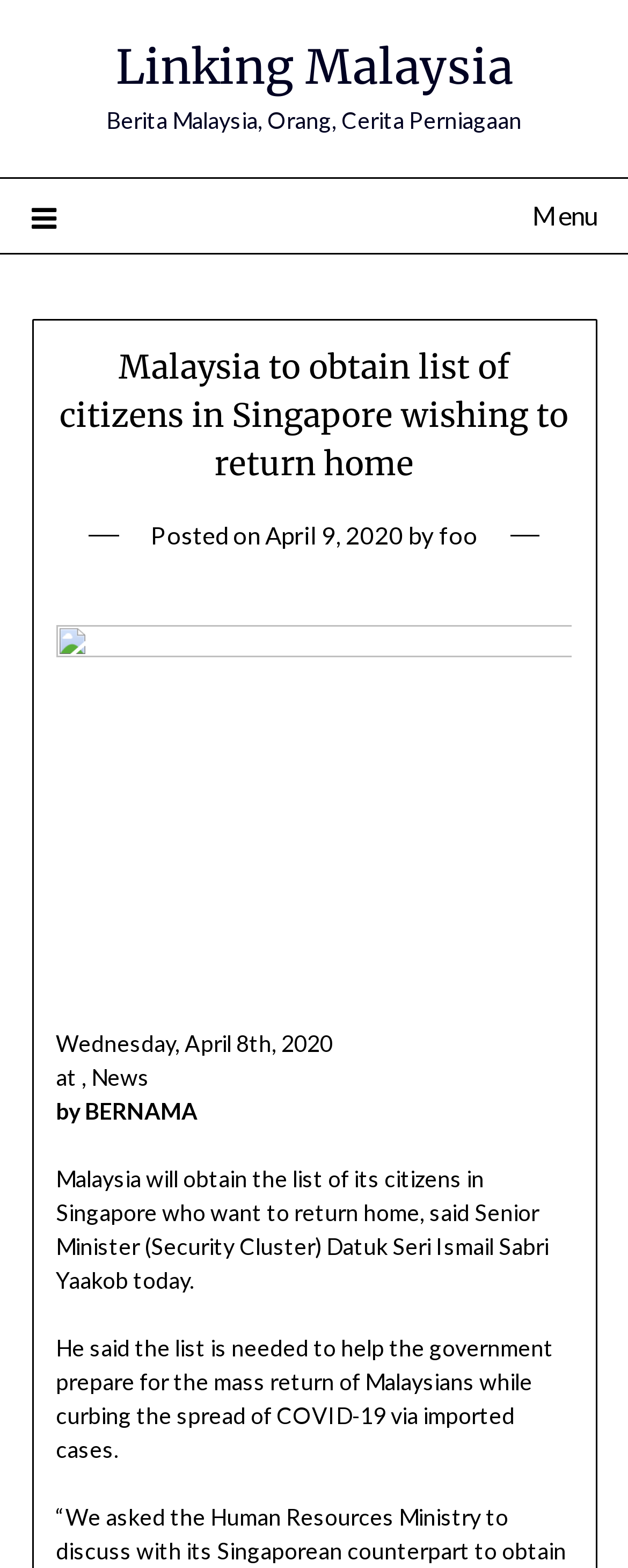Consider the image and give a detailed and elaborate answer to the question: 
When was the article posted?

The article mentions 'Posted on April 9, 2020' which indicates the date when the article was posted.